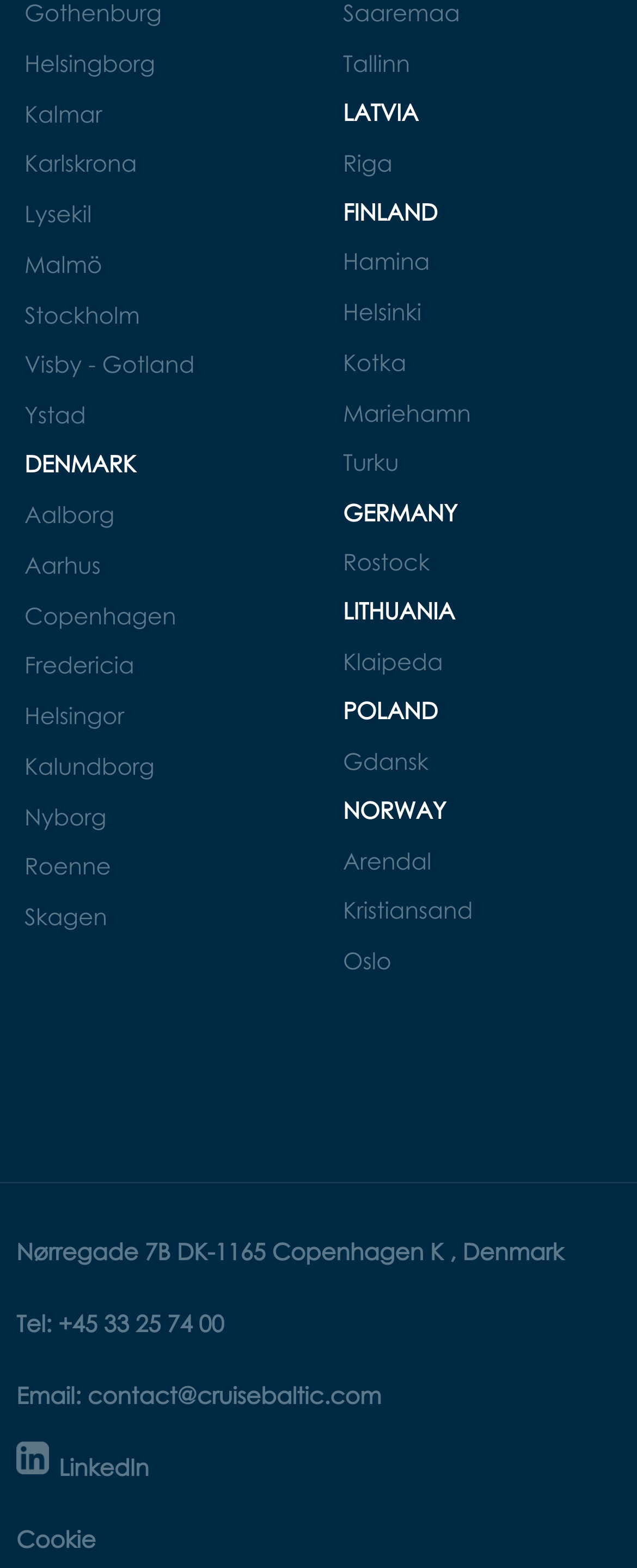Locate the bounding box of the UI element described in the following text: "+45 33 25 74 00".

[0.091, 0.836, 0.352, 0.854]